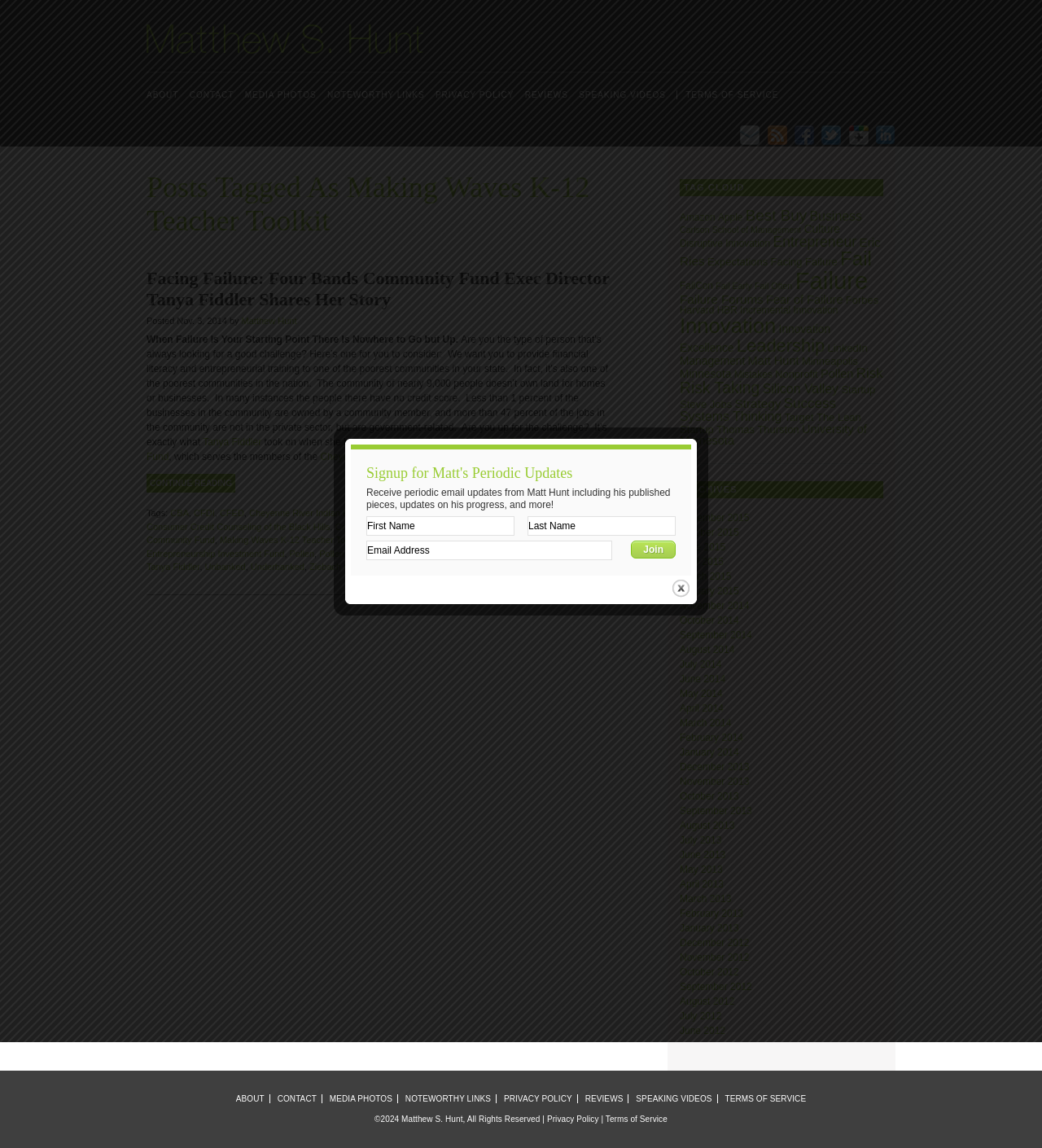Can you find the bounding box coordinates for the element that needs to be clicked to execute this instruction: "Click on the link Making Waves K-12 Teacher Toolkit"? The coordinates should be given as four float numbers between 0 and 1, i.e., [left, top, right, bottom].

[0.211, 0.466, 0.347, 0.475]